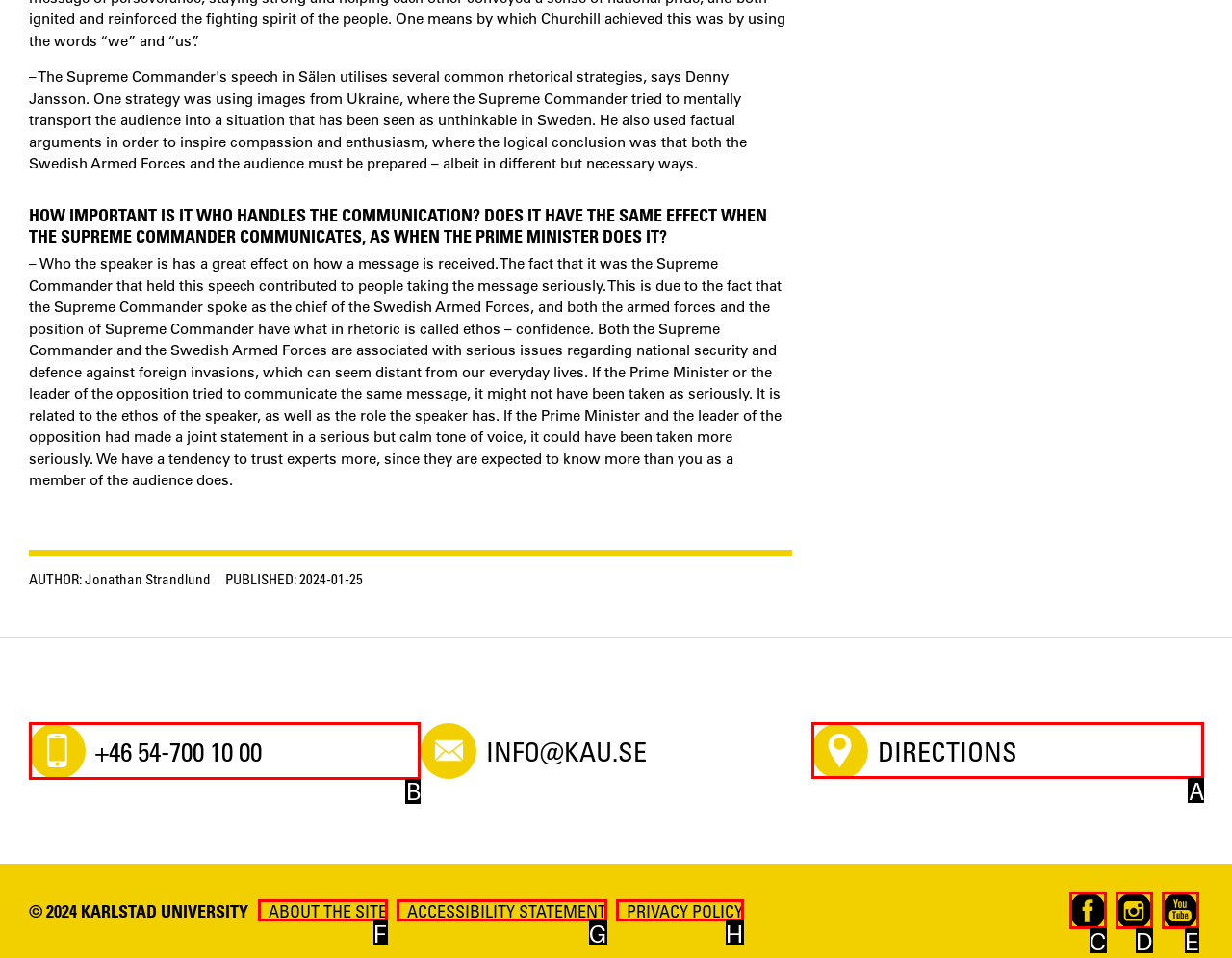Identify the correct UI element to click on to achieve the following task: Get directions Respond with the corresponding letter from the given choices.

A